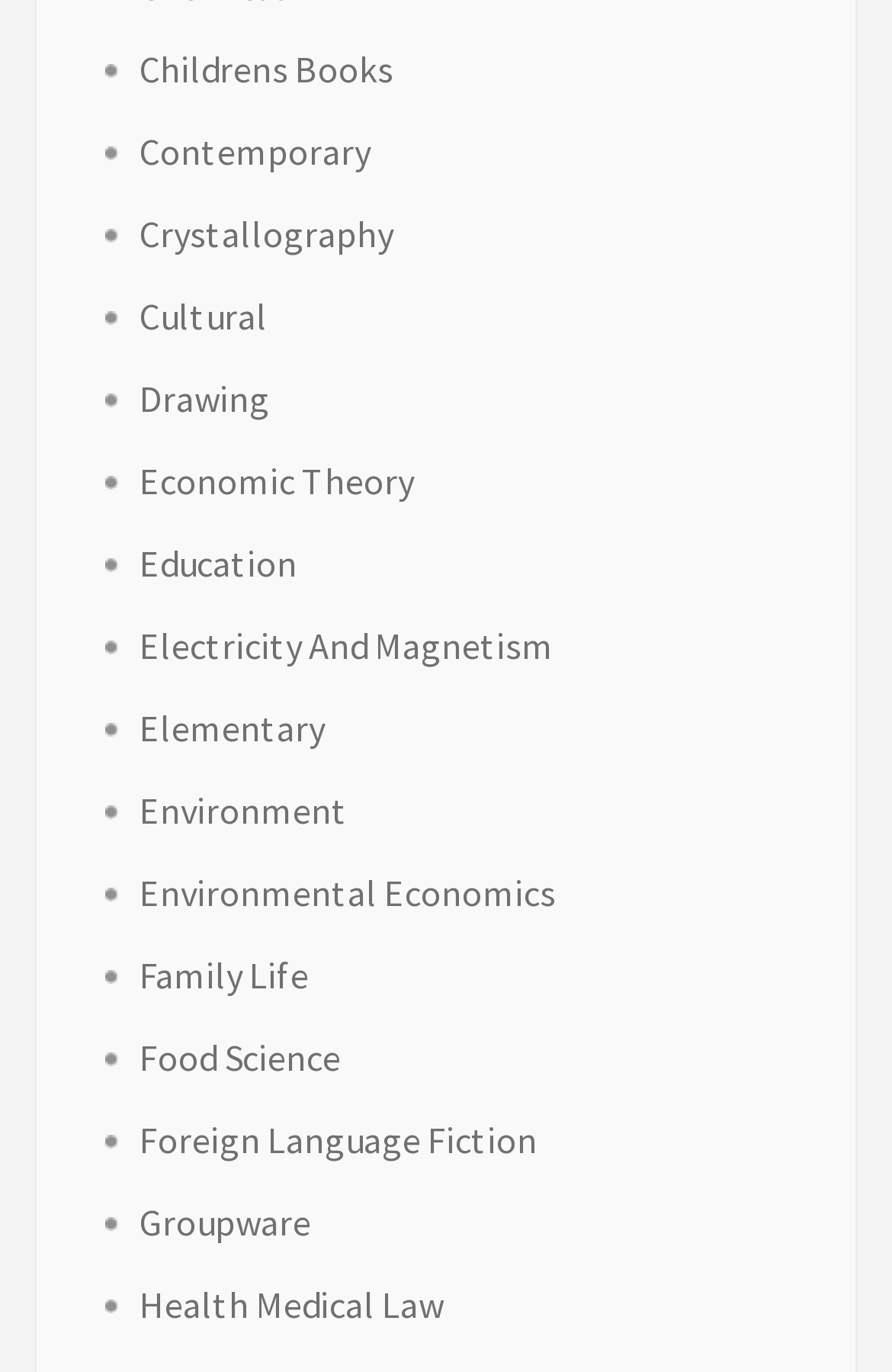Give a short answer using one word or phrase for the question:
How many categories are listed?

20